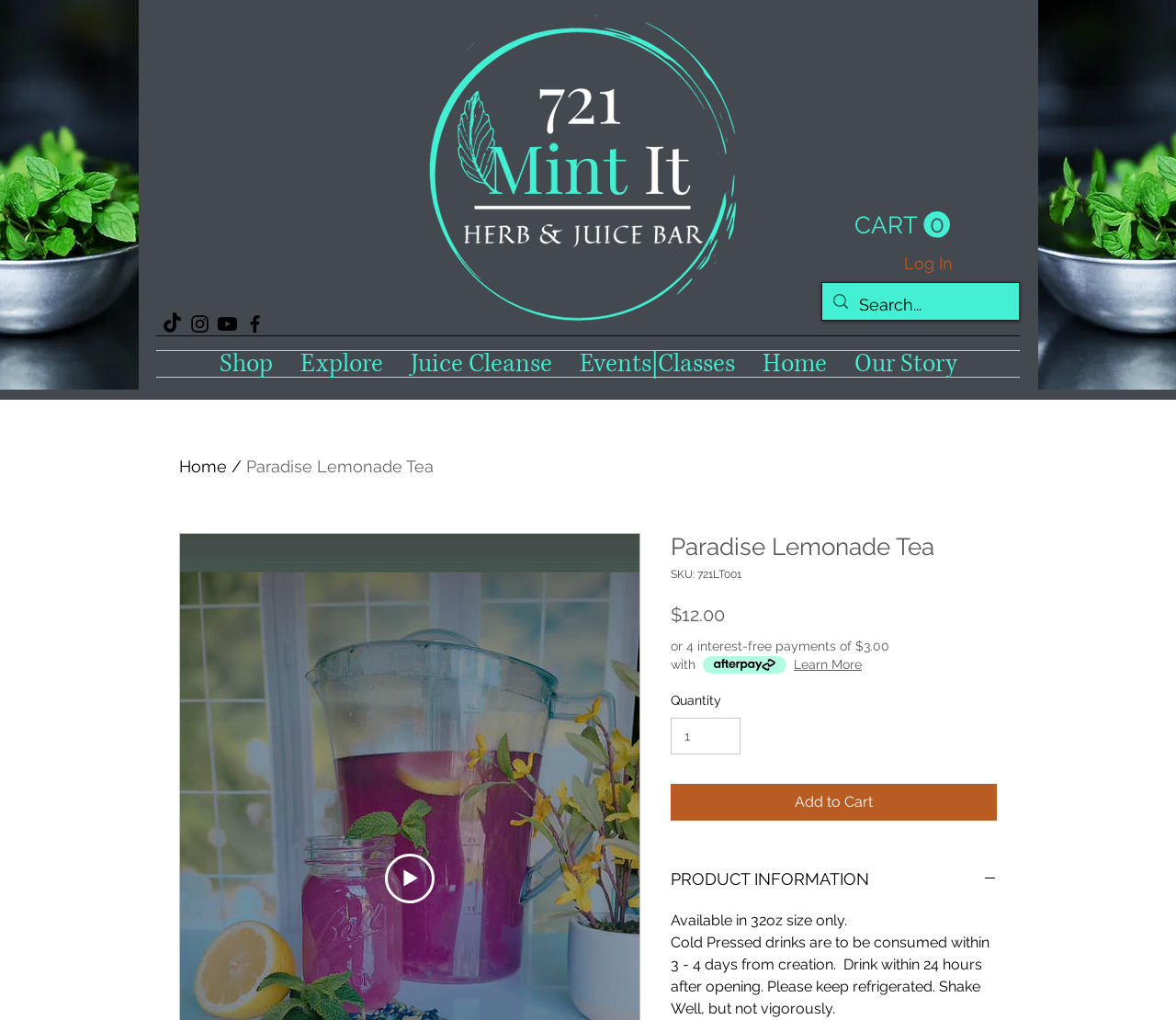What is the name of the product?
Answer with a single word or phrase by referring to the visual content.

Paradise Lemonade Tea